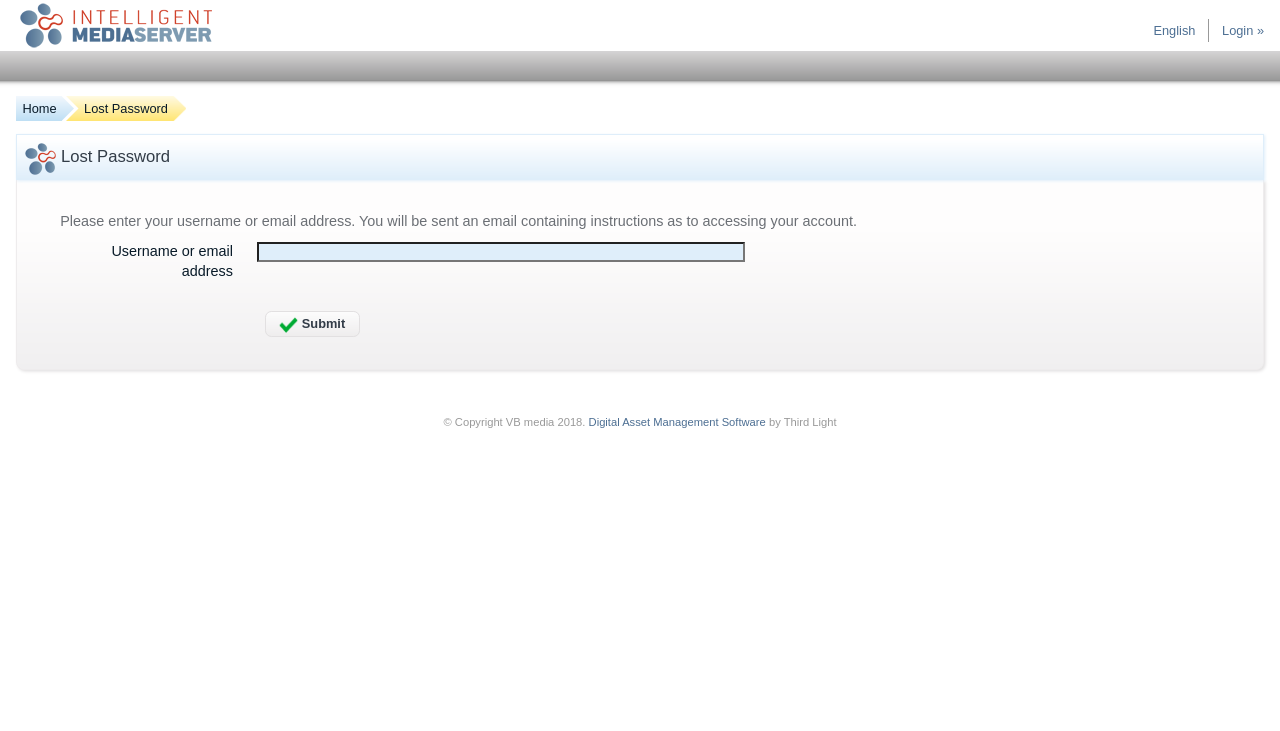Give a short answer to this question using one word or a phrase:
What is the purpose of the textbox?

Enter username or email